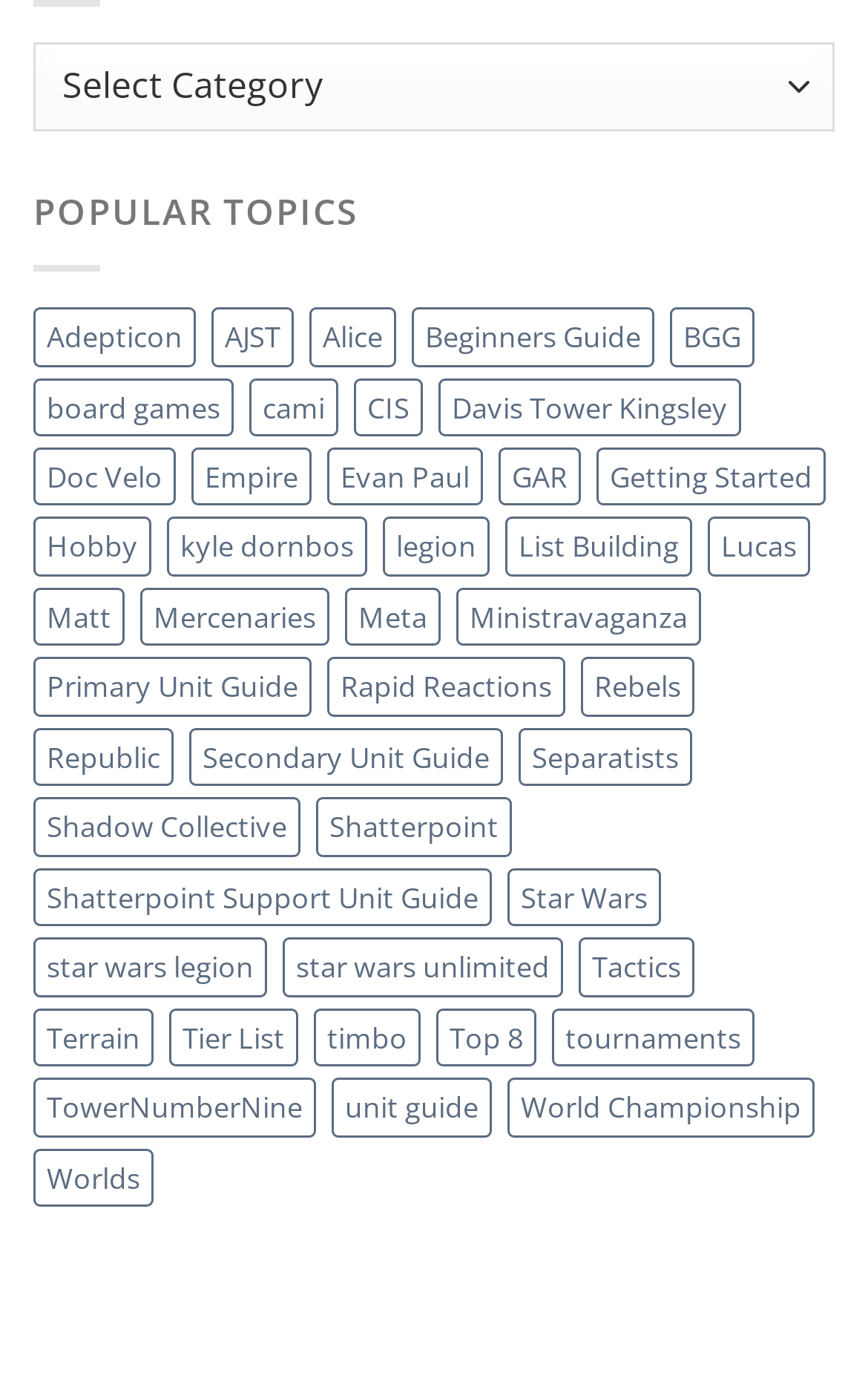Answer the question in a single word or phrase:
How many items are related to 'Doc Velo'?

52